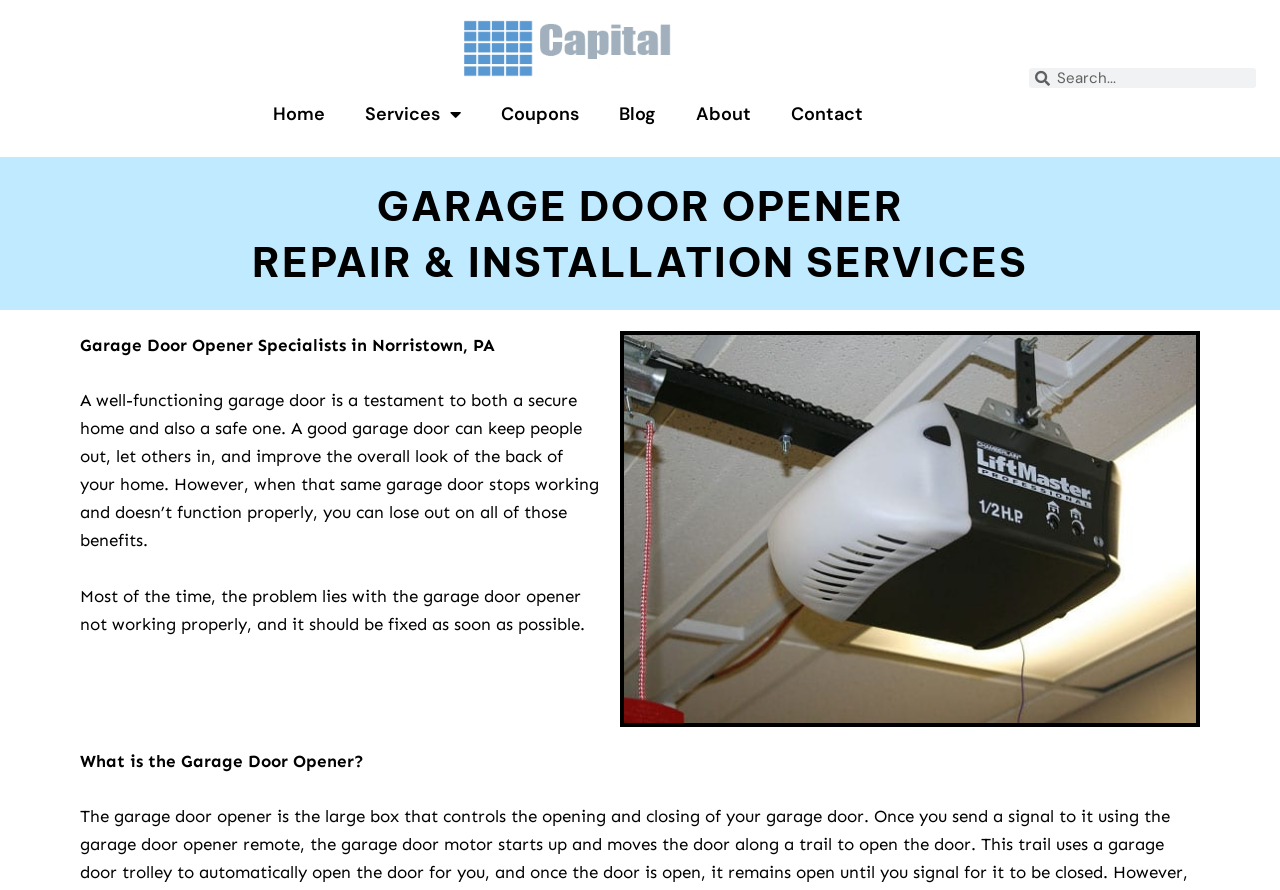What is the type of image displayed on the webpage?
Based on the content of the image, thoroughly explain and answer the question.

I found an image on the webpage that is described as 'garage door opener repair and installation'. This suggests that the type of image displayed is related to garage door opener repair and installation services.